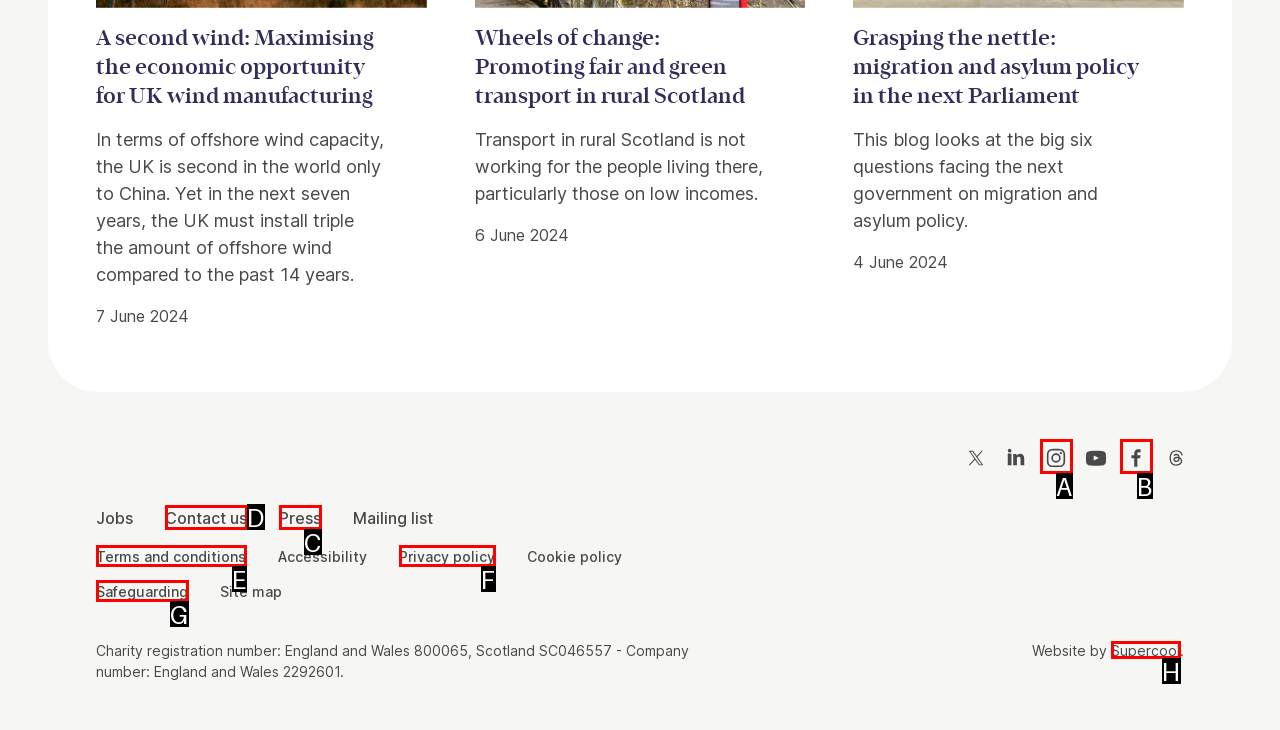Which HTML element should be clicked to complete the task: Click on 'See also Dr. sudhir kumar advocates weekly exercise regimen for health.'? Answer with the letter of the corresponding option.

None